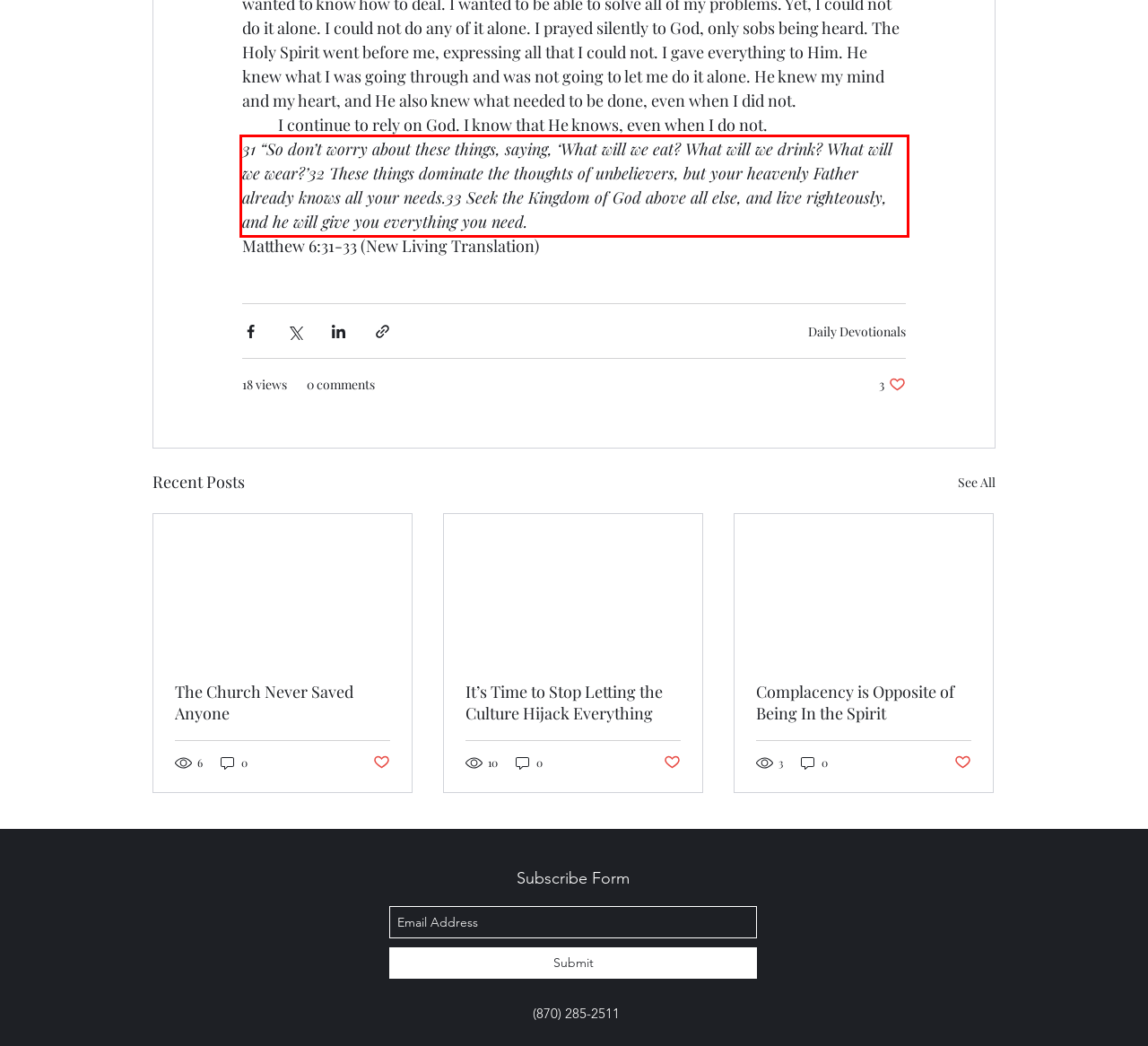Identify the text within the red bounding box on the webpage screenshot and generate the extracted text content.

31 “So don’t worry about these things, saying, ‘What will we eat? What will we drink? What will we wear?’32 These things dominate the thoughts of unbelievers, but your heavenly Father already knows all your needs.33 Seek the Kingdom of God above all else, and live righteously, and he will give you everything you need.